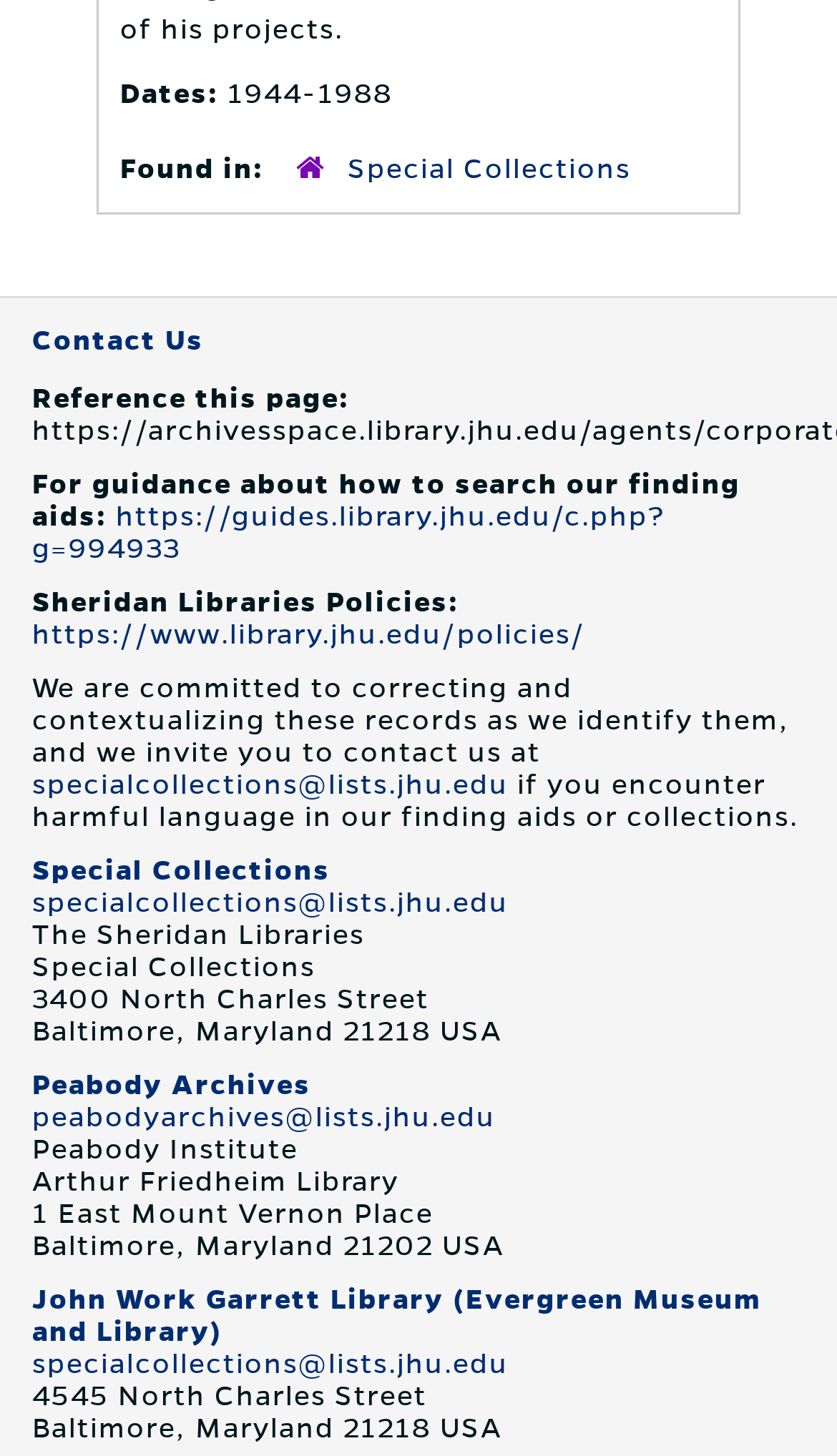Provide the bounding box coordinates of the HTML element described by the text: "alt="trickexpert.in"".

None